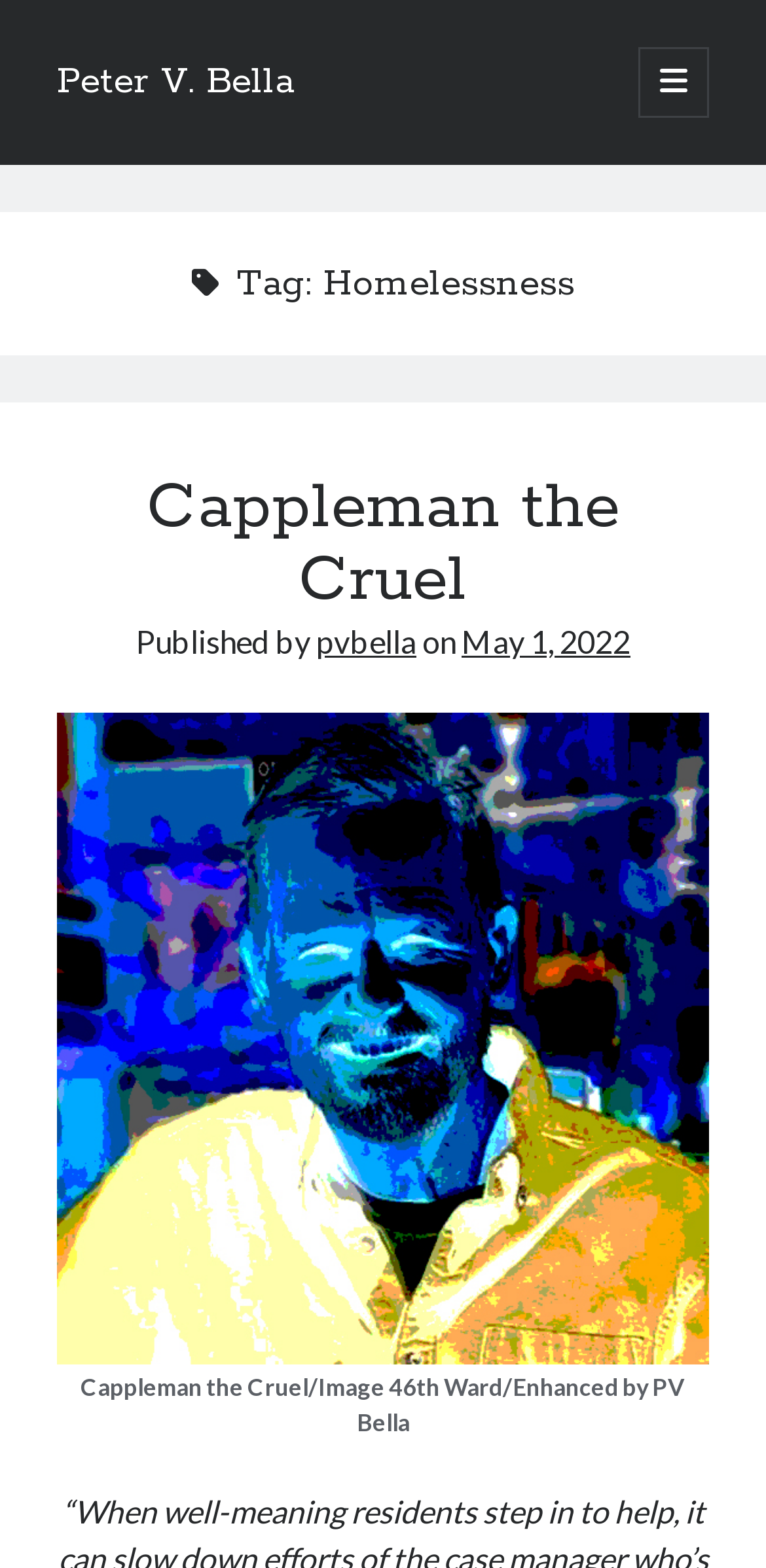Answer the following inquiry with a single word or phrase:
What is the description of the image?

Cappleman the Cruel/Image 46th Ward/Enhanced by PV Bella